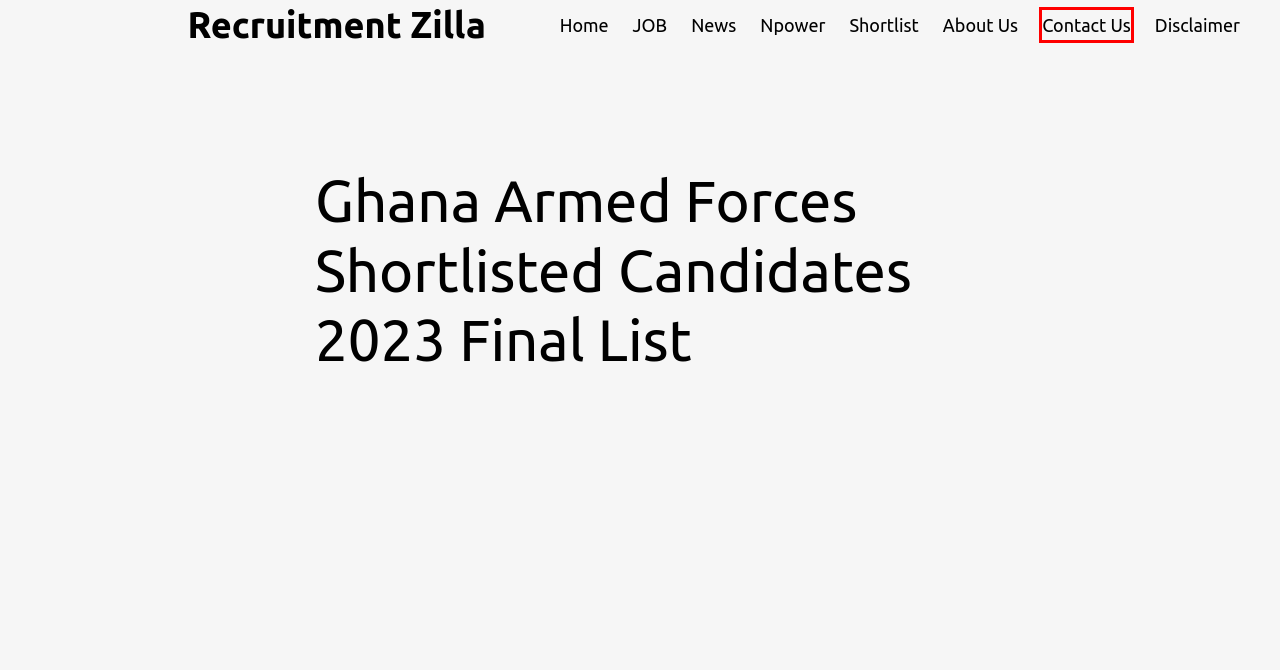You are provided a screenshot of a webpage featuring a red bounding box around a UI element. Choose the webpage description that most accurately represents the new webpage after clicking the element within the red bounding box. Here are the candidates:
A. About Us - Recruitment Zilla
B. shortlist Archives - Recruitment Zilla
C. Job Archives - Recruitment Zilla
D. Npower Archives - Recruitment Zilla
E. News Archives - Recruitment Zilla
F. Contact Us - Recruitment Zilla
G. Disclaimer - Recruitment Zilla
H. Recruitment Zilla - Get the latest recruitment application form in Nigeria

F